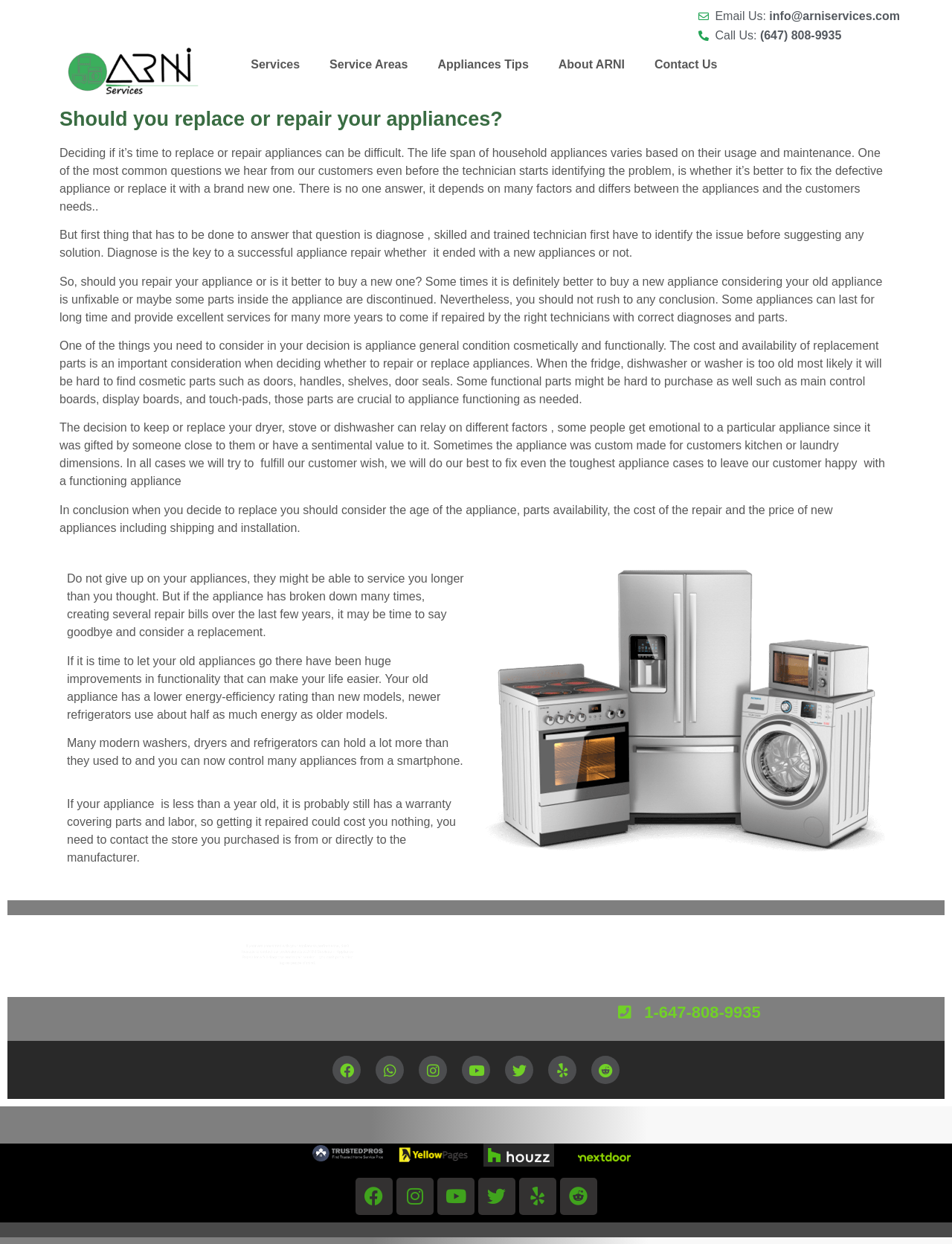What is the company's phone number?
Please look at the screenshot and answer using one word or phrase.

(647) 808-9935